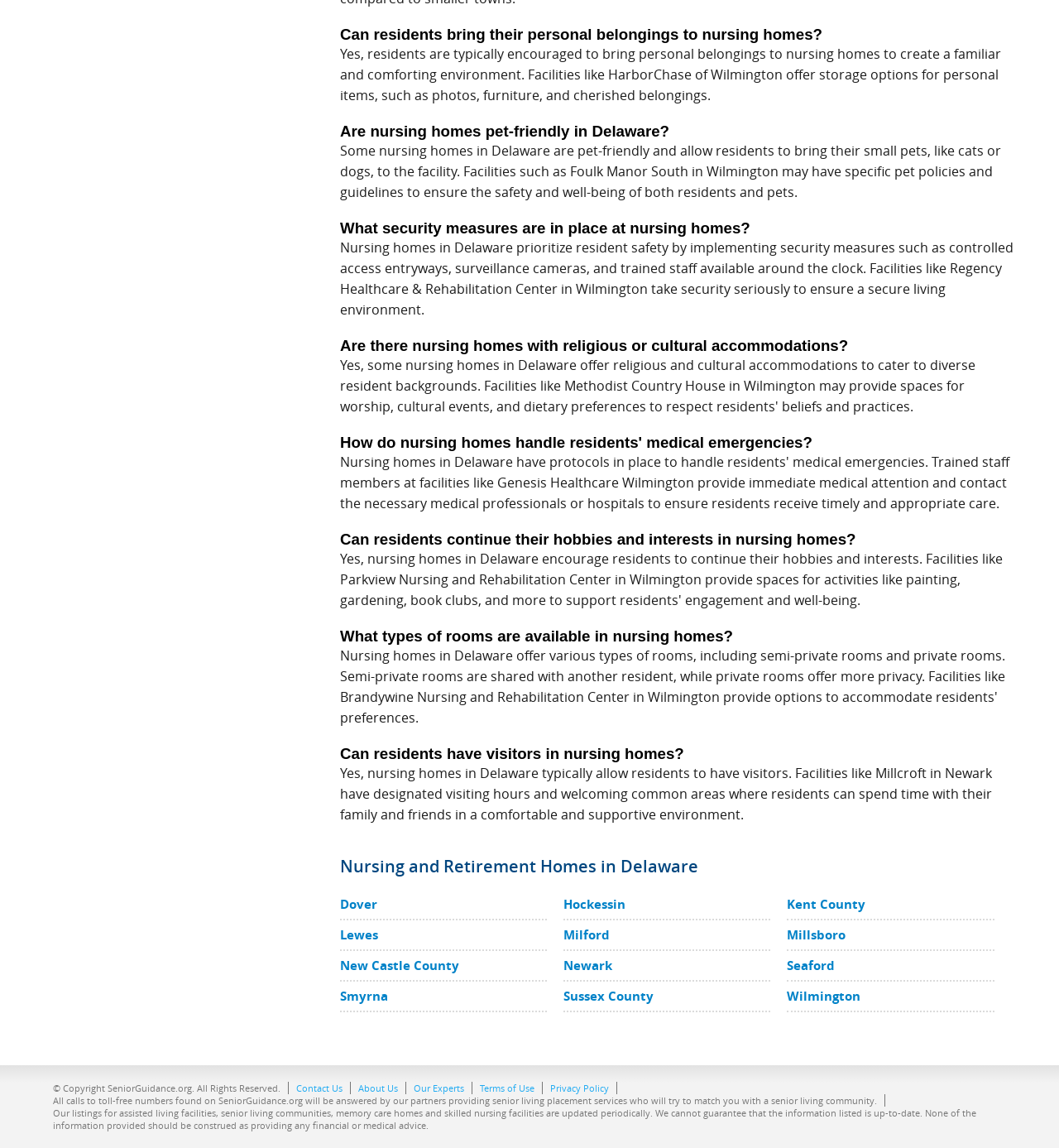Are there nursing homes that allow pets in Delaware?
Answer the question with a single word or phrase by looking at the picture.

Some are